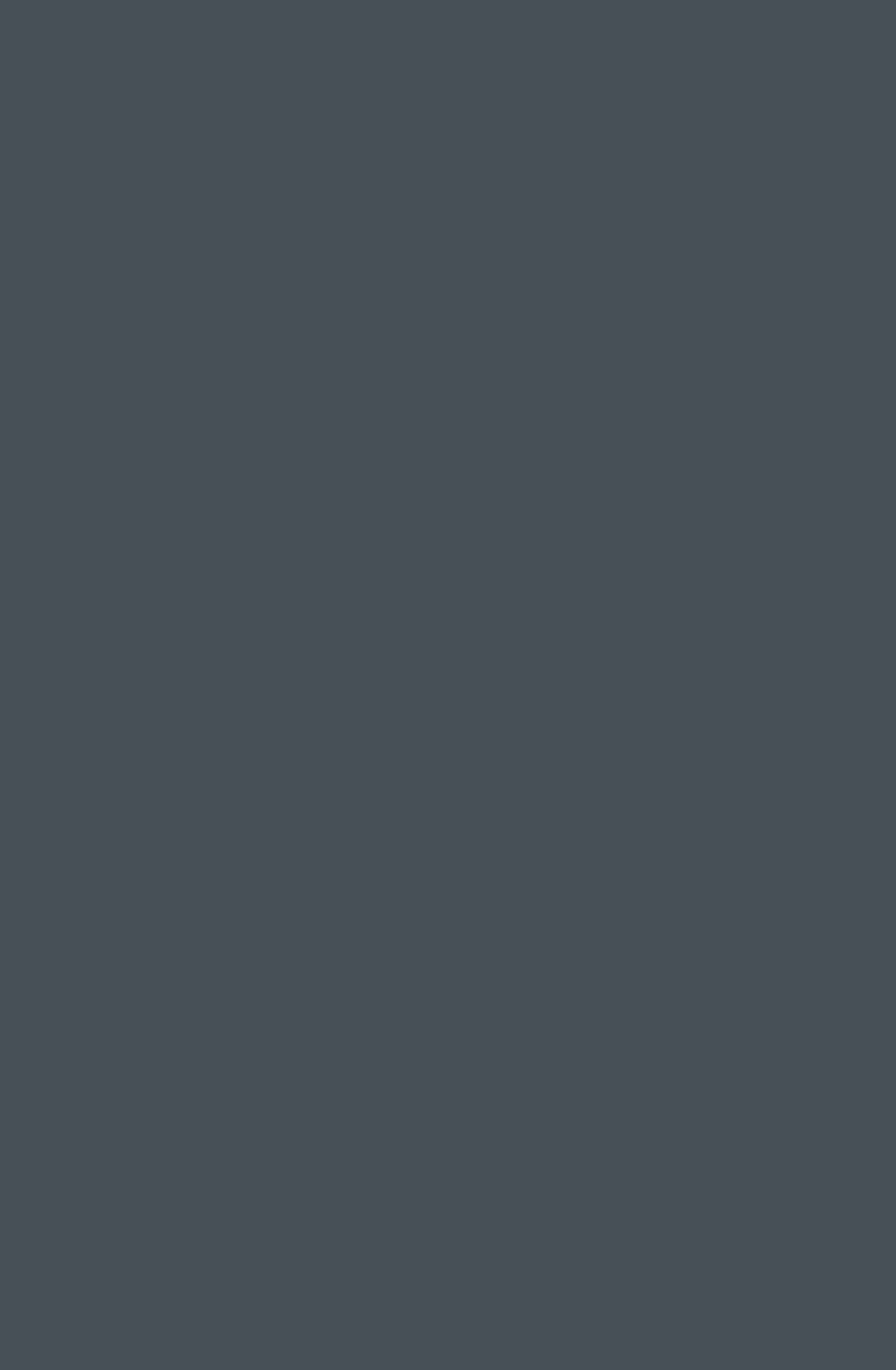Find the coordinates for the bounding box of the element with this description: "Crime".

None